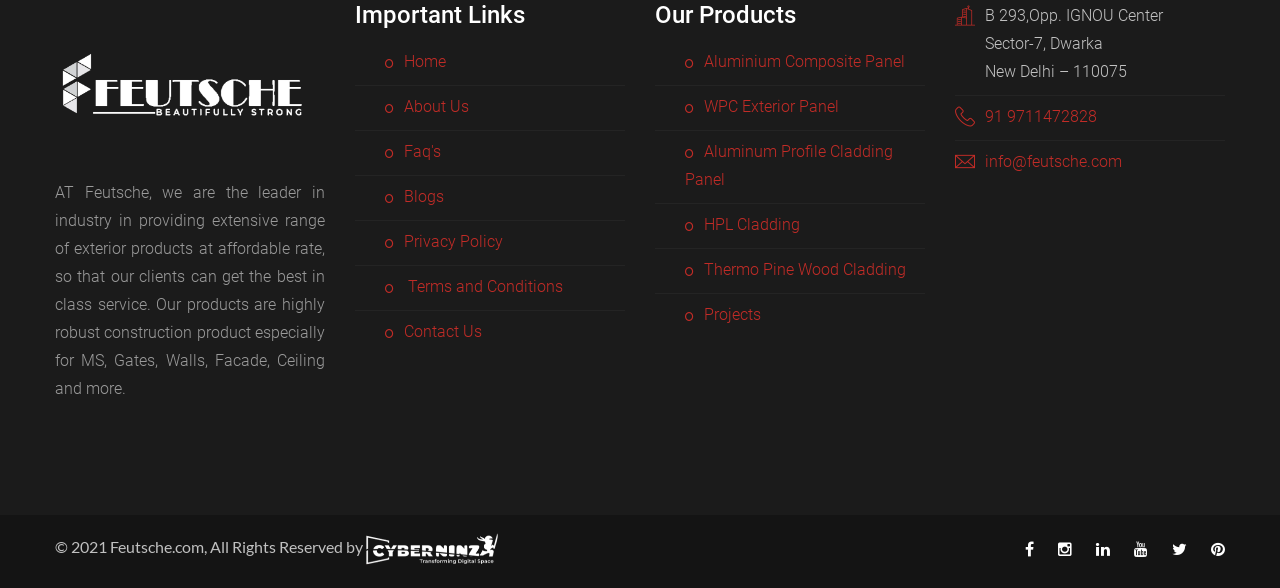Answer the following inquiry with a single word or phrase:
What is the address of the company?

B 293, Opp. IGNOU Center, Sector-7, Dwarka, New Delhi – 110075